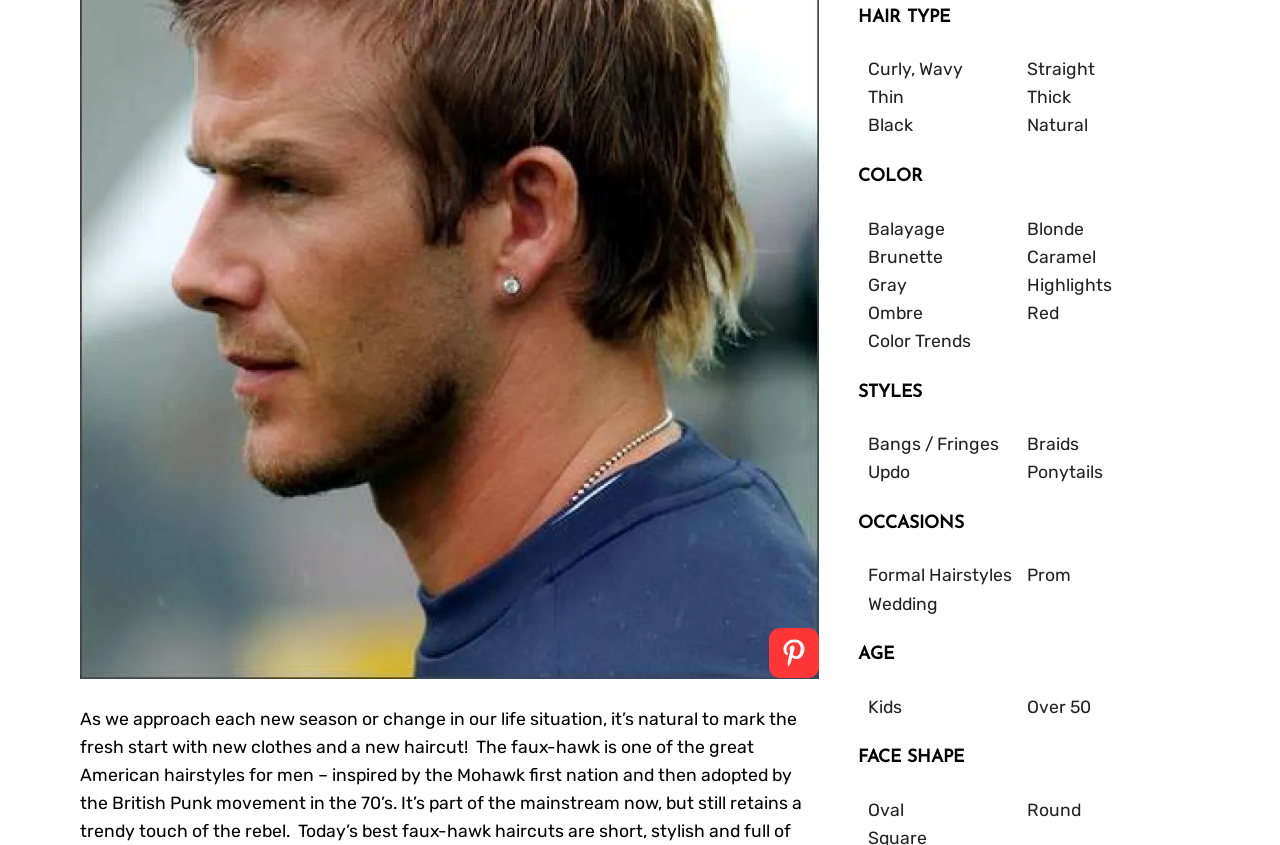What is the second color option?
Answer the question with a detailed and thorough explanation.

The second color option is 'Blonde' because it is the second link under the 'COLOR' heading, and it is located below the 'Balayage' option.